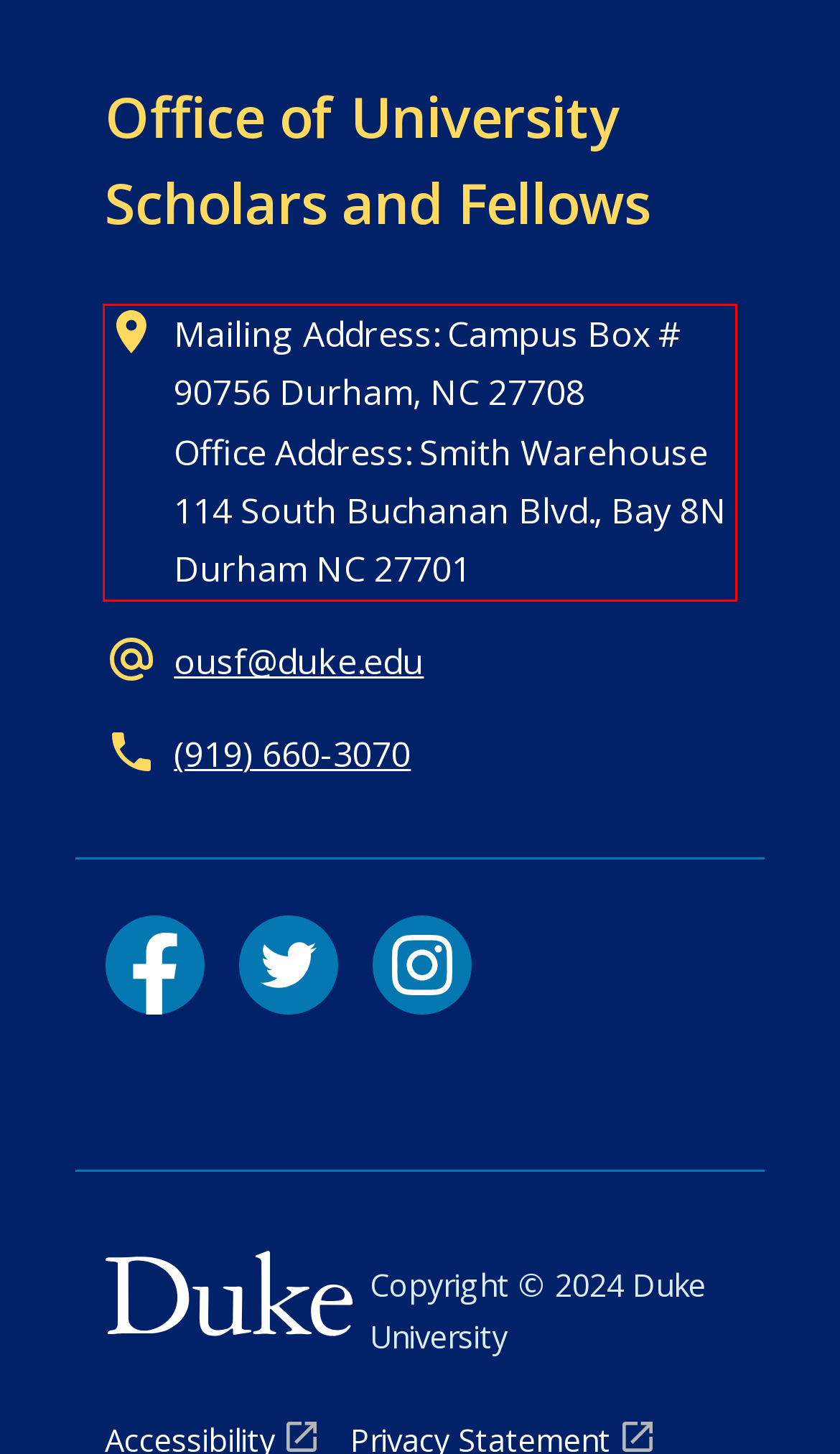Given the screenshot of the webpage, identify the red bounding box, and recognize the text content inside that red bounding box.

Mailing Address: Campus Box # 90756 Durham, NC 27708 Office Address: Smith Warehouse 114 South Buchanan Blvd., Bay 8N Durham NC 27701